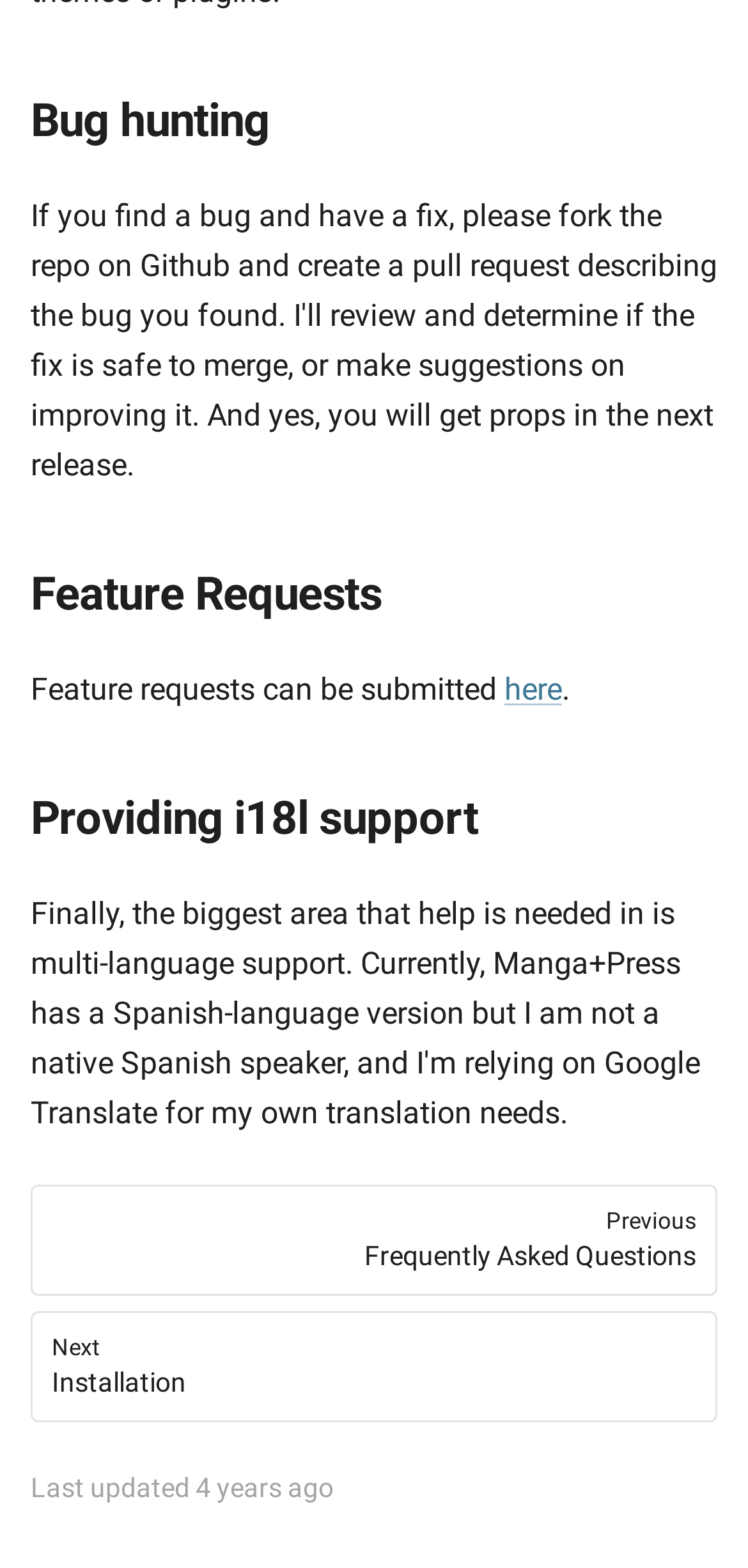Use a single word or phrase to answer the question: 
What is the topic of the previous page?

Frequently Asked Questions